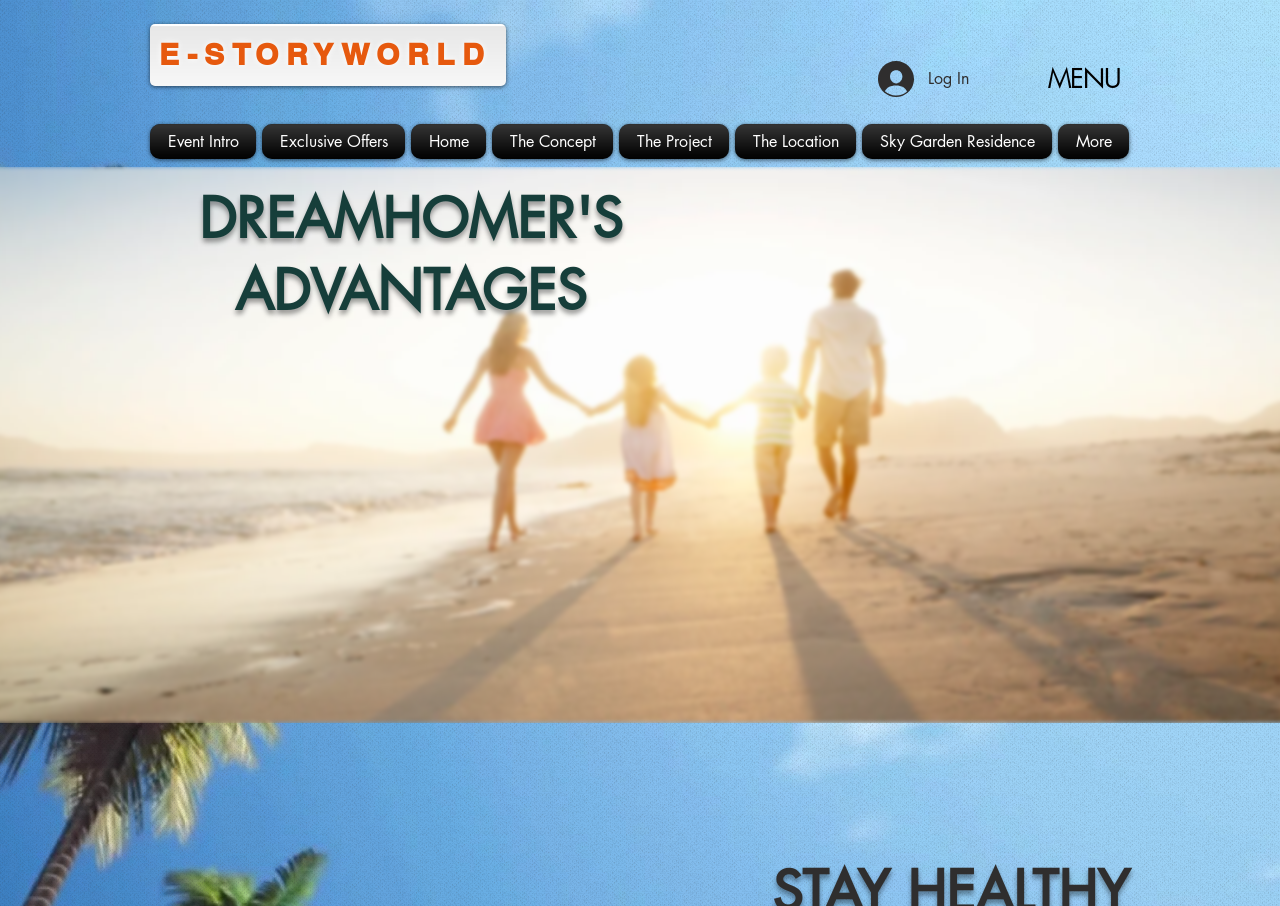What is E-STORYWORLD?
Please answer the question with a single word or phrase, referencing the image.

A link